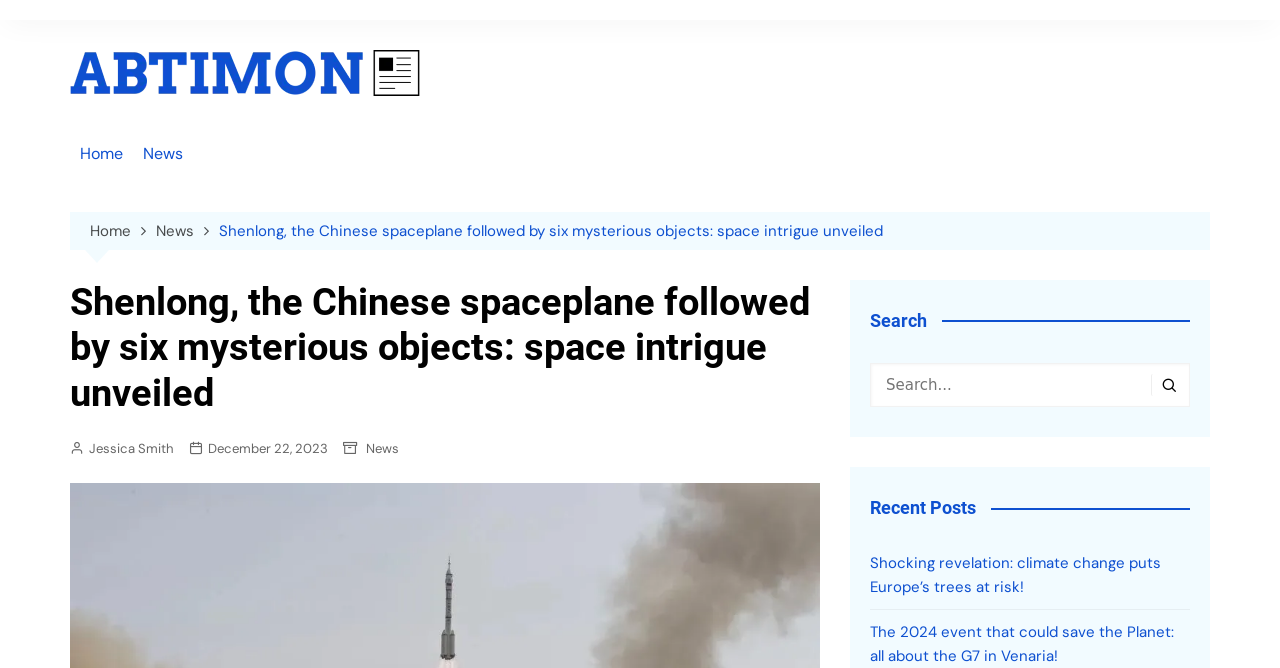Locate the bounding box coordinates of the element that should be clicked to execute the following instruction: "Read the recent post about climate change".

[0.68, 0.825, 0.93, 0.896]